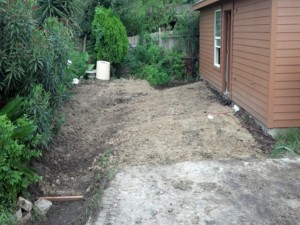Elaborate on the image with a comprehensive description.

This image depicts a backyard area following a clean-up effort, showcasing a cleared and leveled ground. The space is adjacent to a modest brown house, featuring a side wall with a window. To the right, a well-maintained patch of greenery is visible, suggesting recent landscaping improvements. A white cylindrical object can be seen in the background, likely serving a functional purpose in the yard. The ground is mostly bare, indicating the removal of previous vegetation or sod, preparing the area for new landscaping or gardening efforts. This transformation highlights the effectiveness of the clean-up process, creating a tidy and inviting outdoor space.